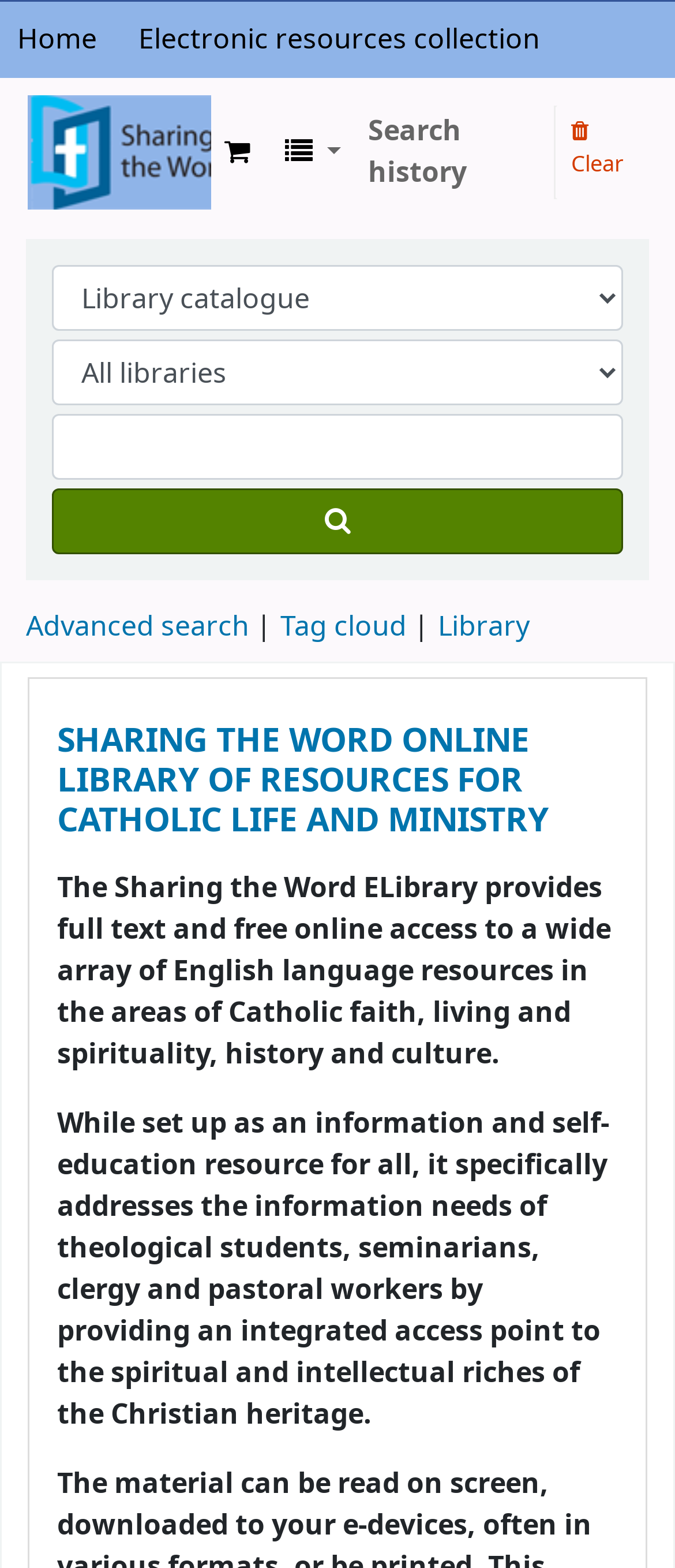What is the purpose of the 'Collect items you are interested in' button?
Give a one-word or short phrase answer based on the image.

To collect items